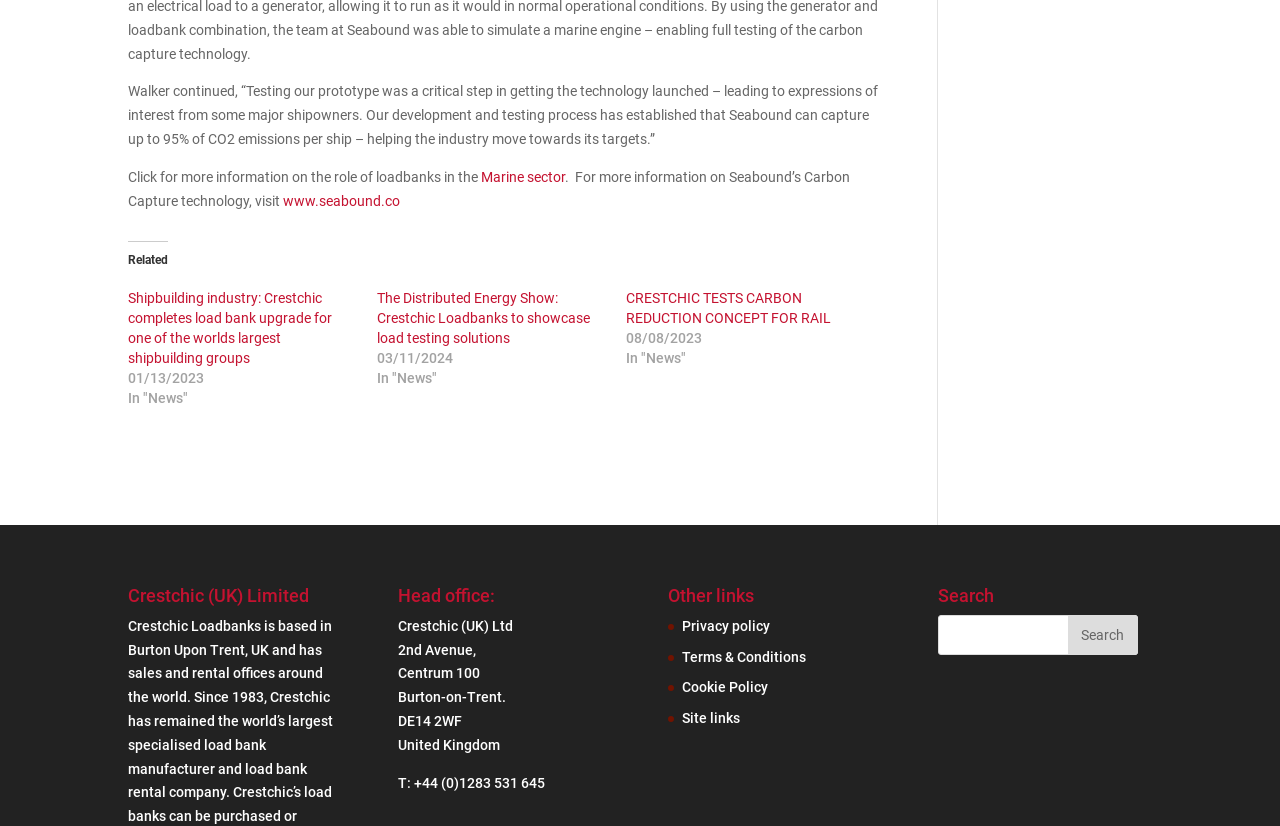Show the bounding box coordinates of the element that should be clicked to complete the task: "Check the news about Shipbuilding industry".

[0.1, 0.352, 0.259, 0.444]